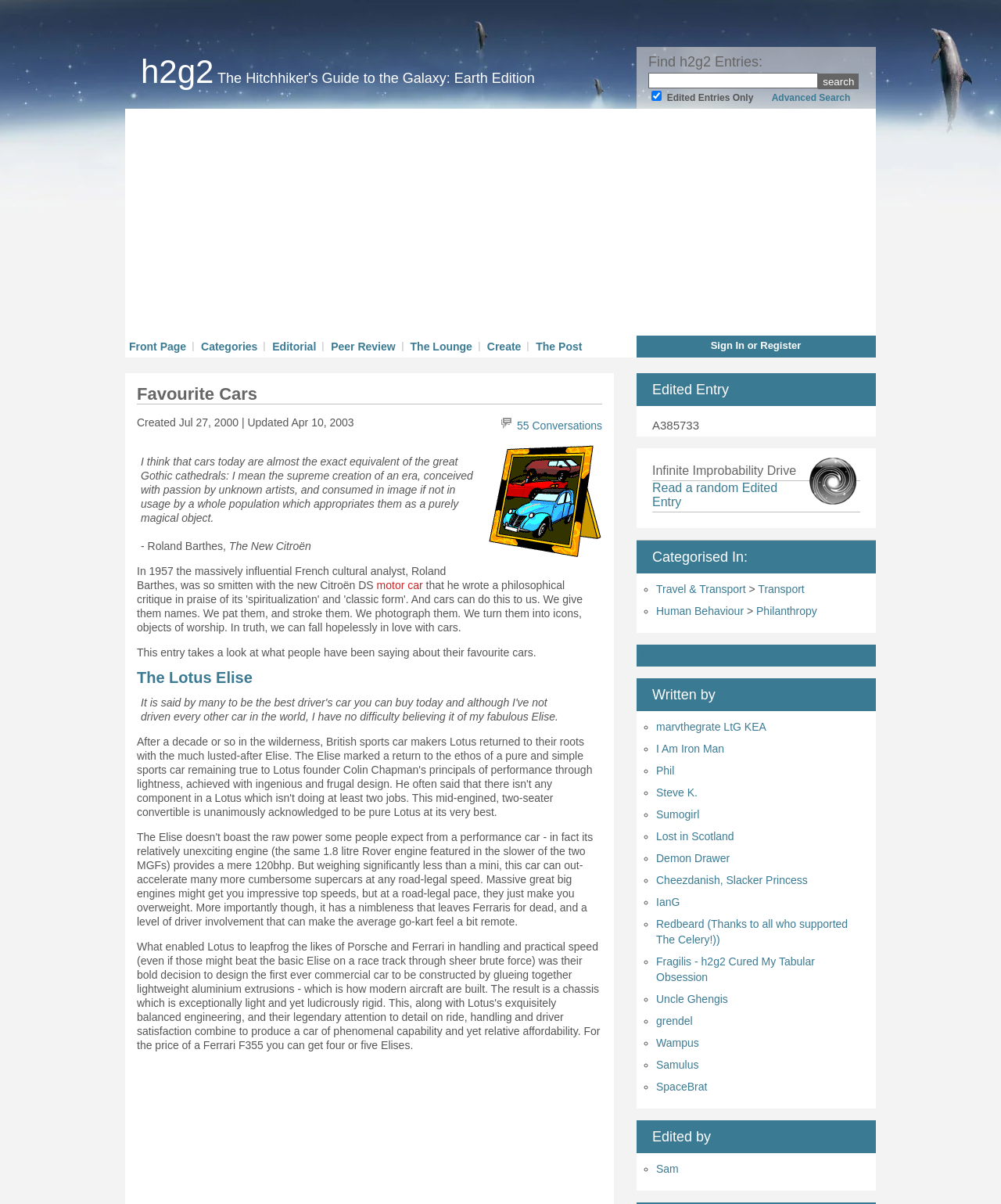Locate the bounding box coordinates of the clickable part needed for the task: "Get directions to the Irish Memorial".

None